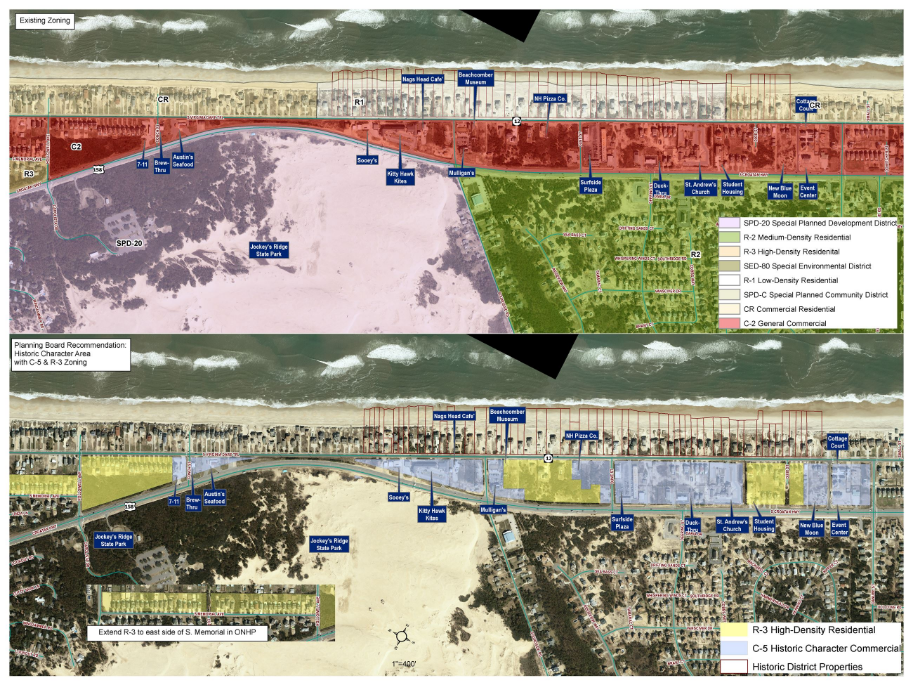Explain the image in a detailed and descriptive way.

The image displays a detailed zoning map for a coastal area, separated into two sections: the existing zoning at the top and the proposed planning board recommendations at the bottom. 

In the upper section, various zones are highlighted, including special planned districts and residential areas such as R2 and R3, alongside notable landmarks like Nags Head Café and St. Andrew's Church. These areas are color-coded for clarity, indicating different zoning classifications and their intended uses.

The lower section illustrates proposed changes, indicating a focus on maintaining the historic character of the area with specific zoning recommendations, including R-3 (High-Density Residential) and C-5 (Historic Character Commercial) designations. Key features are labeled to enhance understanding of the proposed developments, including new zoning lines, community spaces, and the extension of existing districts to ensure cohesive urban development.

This comprehensive zoning overlay aims to balance development needs with preservation of the area's historic and community character, providing a visual framework for residents and planners alike.